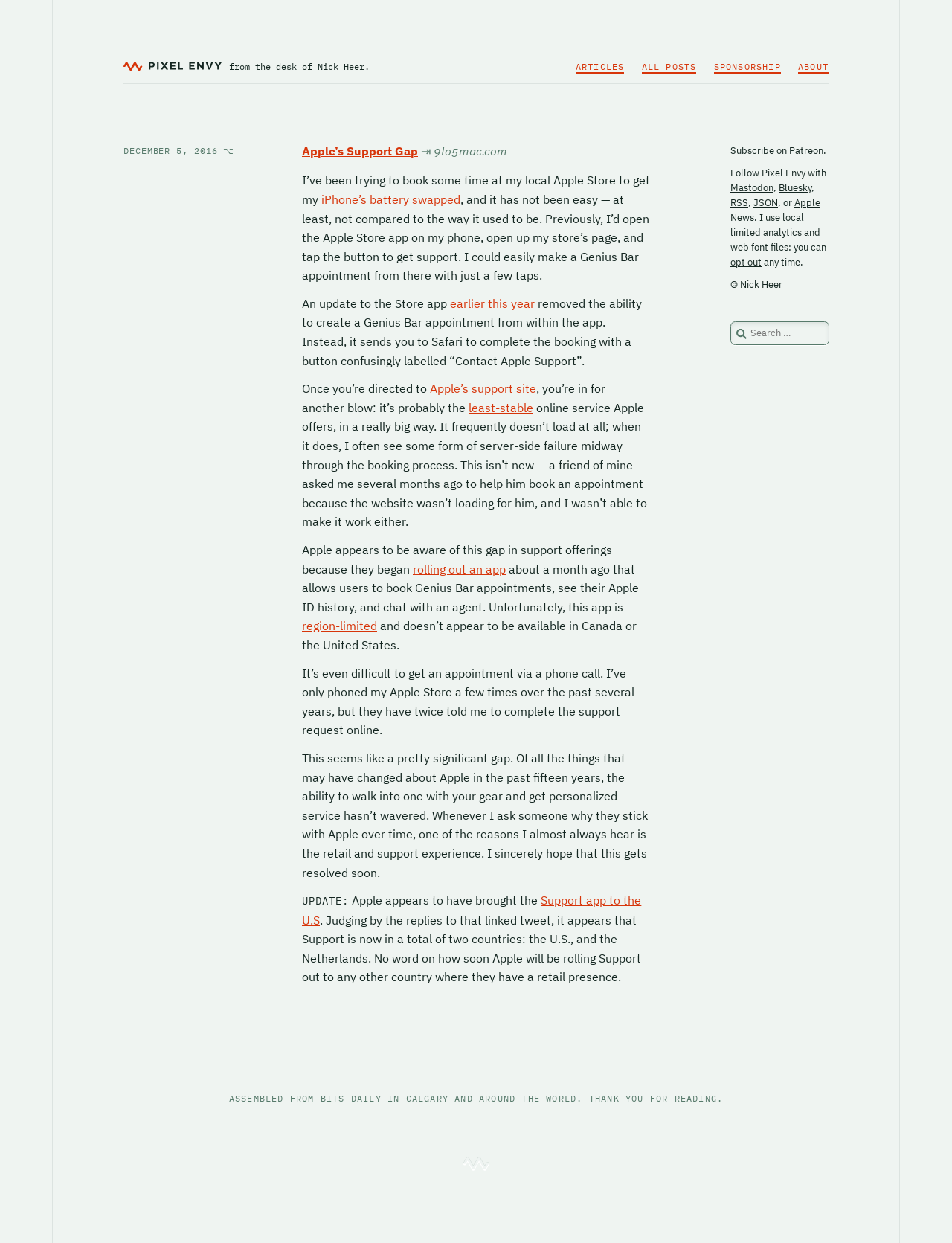Analyze the image and answer the question with as much detail as possible: 
What is the issue with Apple's support site?

According to the article, the author mentions that Apple's support site is 'probably the least-stable online service Apple offers, in a really big way. It frequently doesn’t load at all; when it does, I often see some form of server-side failure midway through the booking process.'